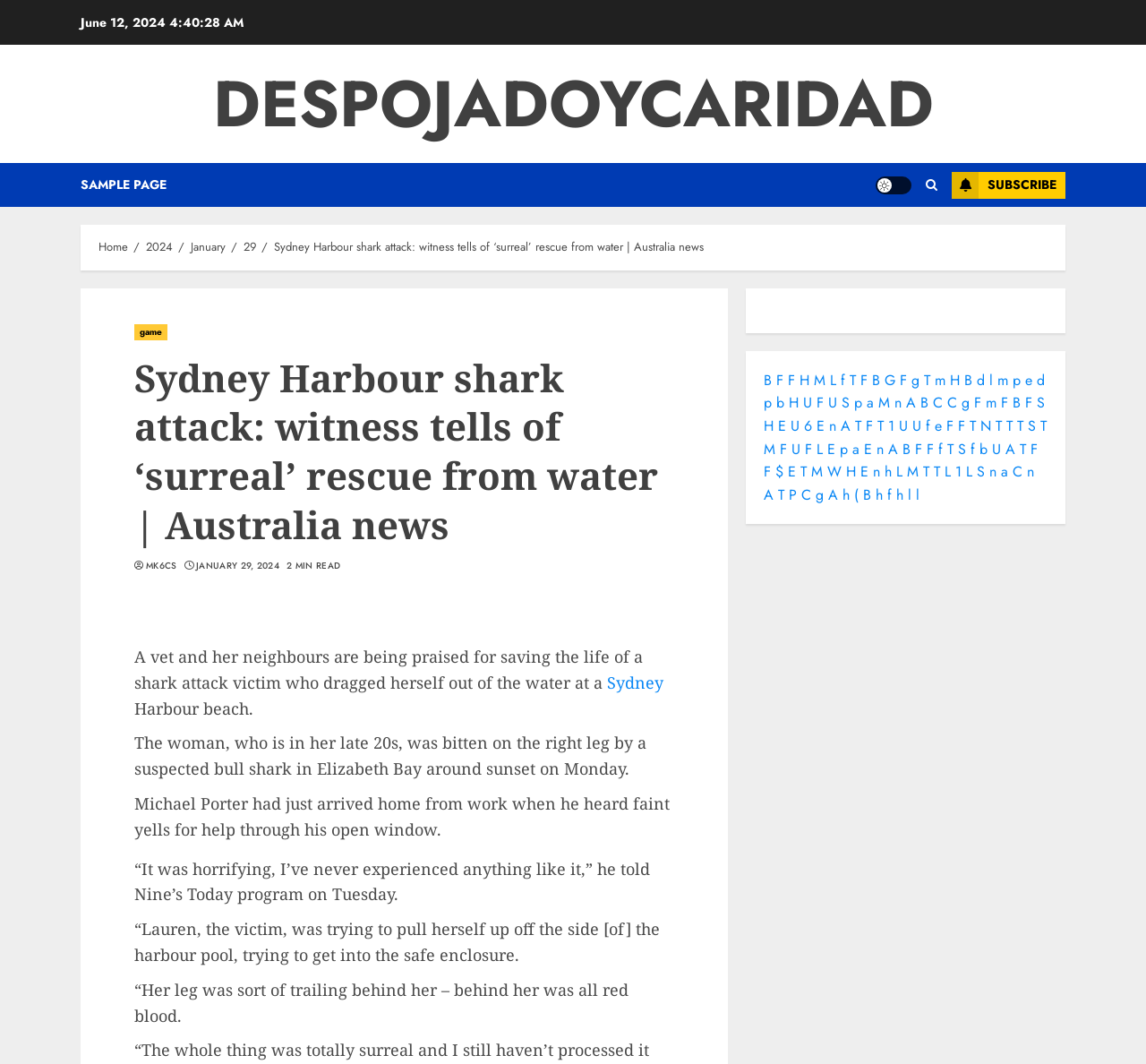Locate the bounding box of the UI element described in the following text: "January 29, 2024".

[0.171, 0.526, 0.244, 0.538]